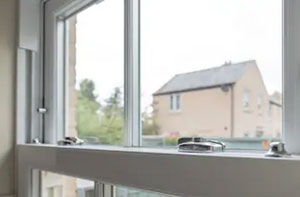Give a concise answer of one word or phrase to the question: 
What is the benefit of sash windows in terms of ventilation?

Better ventilation